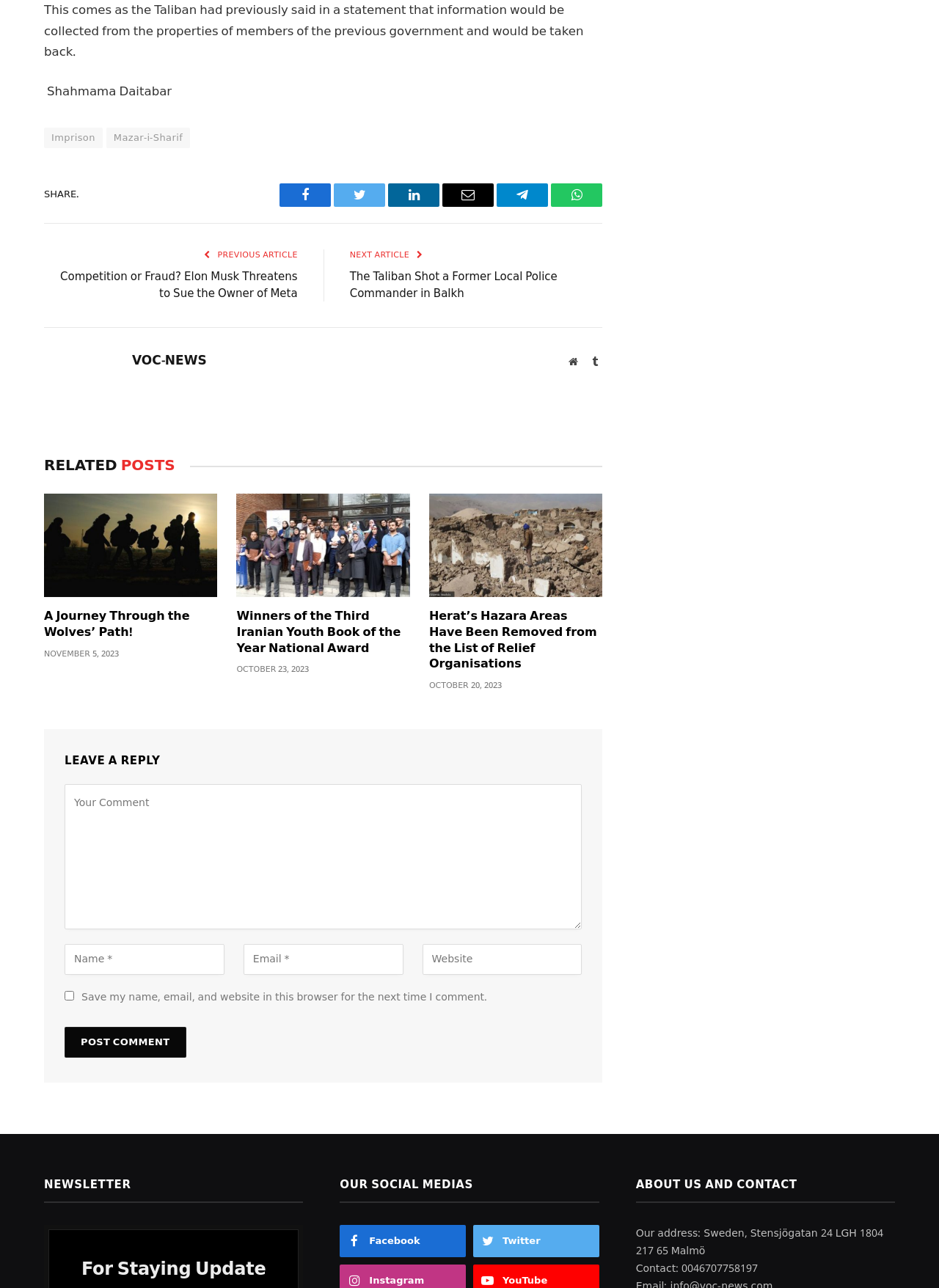Provide the bounding box coordinates of the HTML element this sentence describes: "name="url" placeholder="Website"". The bounding box coordinates consist of four float numbers between 0 and 1, i.e., [left, top, right, bottom].

[0.45, 0.733, 0.62, 0.757]